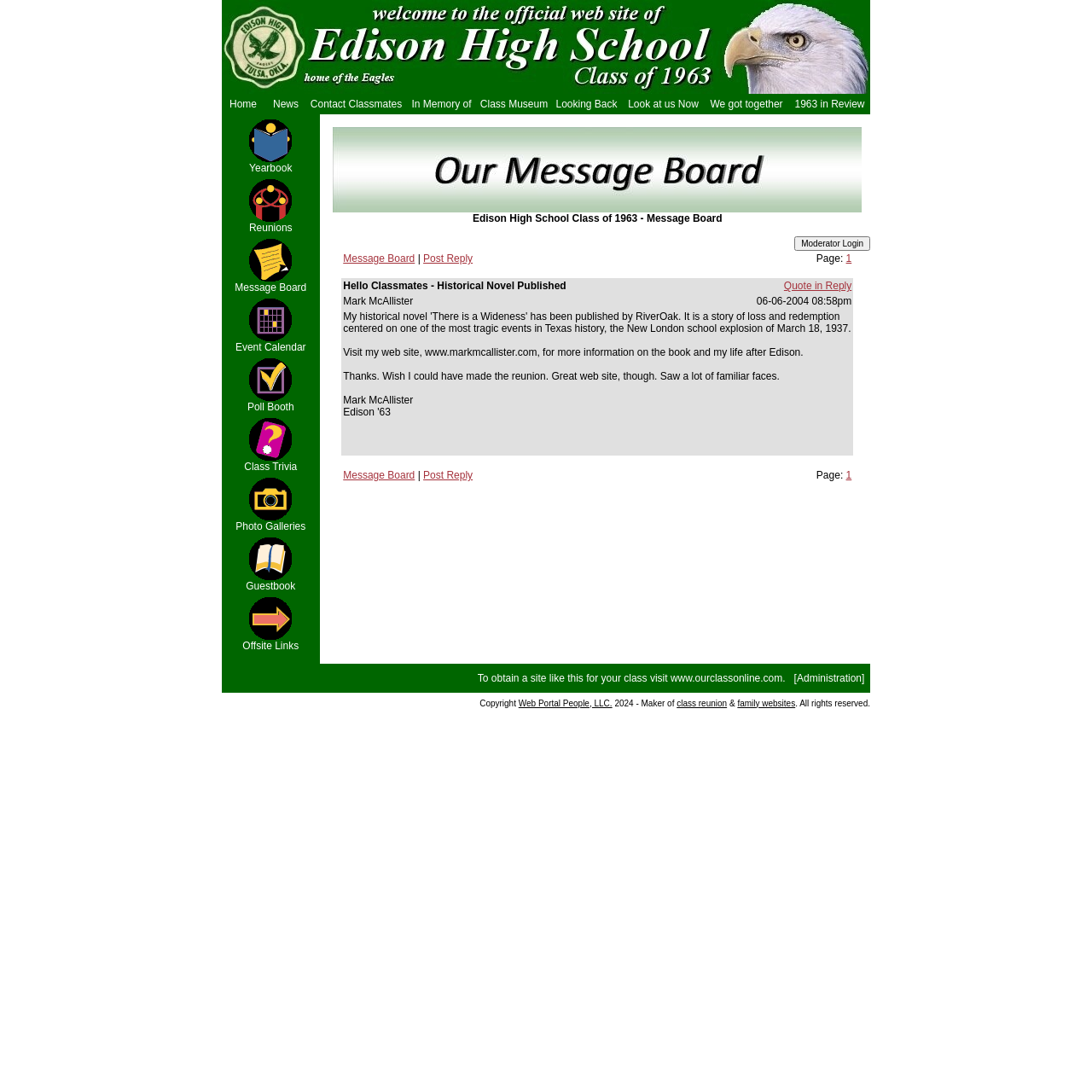What is the purpose of the 'Moderator Login' button?
Refer to the image and answer the question using a single word or phrase.

For moderators to log in